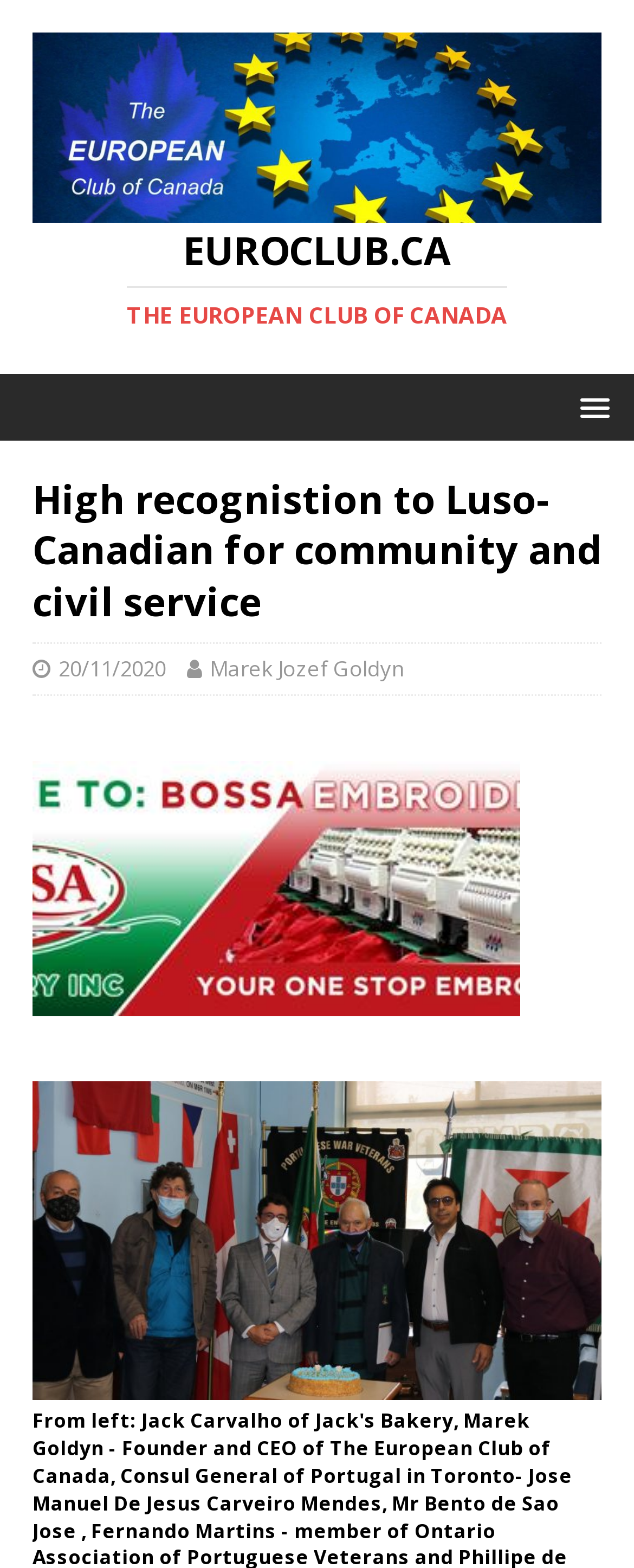Offer a detailed explanation of the webpage layout and contents.

The webpage appears to be a news article or a recognition page, with a focus on Luso-Canadian community and civil service. At the top left, there is a logo image and a link to "euroclub.ca", which is also the title of the webpage. Below the logo, there is a heading that reads "EUROCLUB.CA THE EUROPEAN CLUB OF CANADA", with "EUROCLUB.CA" and "THE EUROPEAN CLUB OF CANADA" being two separate headings.

On the right side of the page, there is a menu link with a popup, but its contents are not specified. Below the menu link, there is a header section that contains the main title of the article, "High recognistion to Luso-Canadian for community and civil service". This title is followed by two links, one with a date "20/11/2020" and another with a name "Marek Jozef Goldyn".

Further down the page, there is a large figure or image that takes up most of the width of the page. The image is not described, but it appears to be a prominent element on the page.